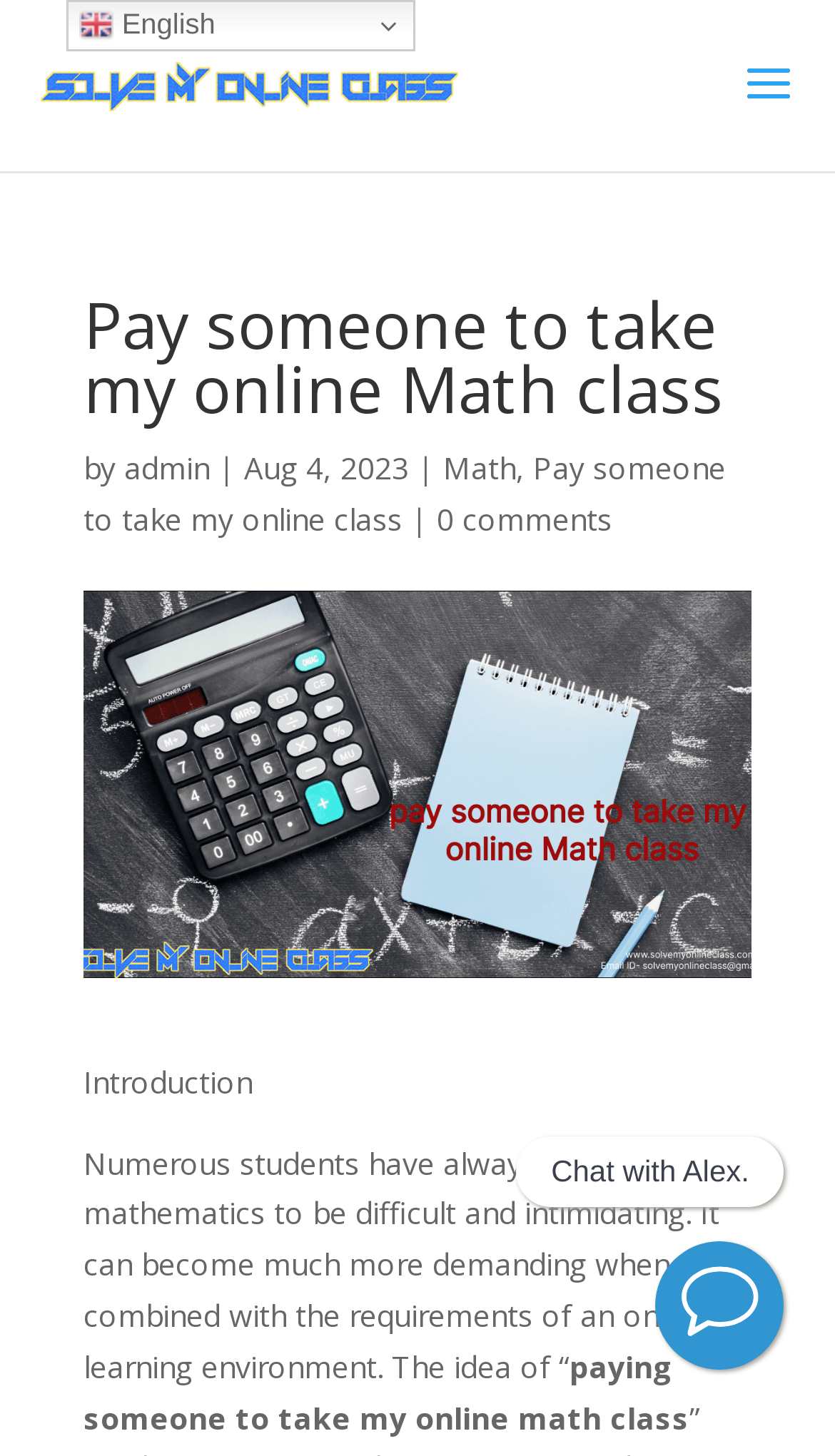Using floating point numbers between 0 and 1, provide the bounding box coordinates in the format (top-left x, top-left y, bottom-right x, bottom-right y). Locate the UI element described here: Math

[0.531, 0.307, 0.618, 0.335]